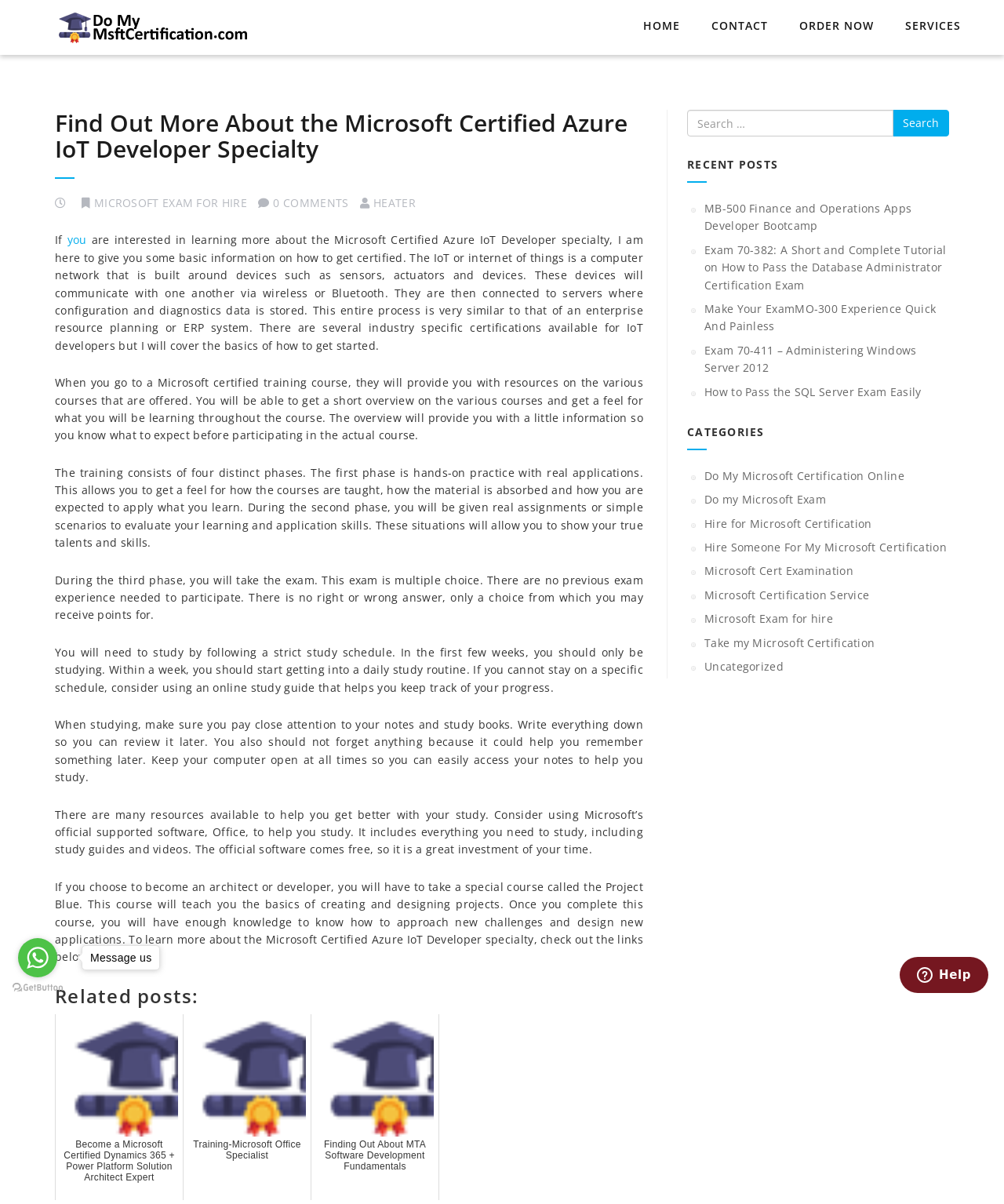Please give the bounding box coordinates of the area that should be clicked to fulfill the following instruction: "Search for something". The coordinates should be in the format of four float numbers from 0 to 1, i.e., [left, top, right, bottom].

[0.684, 0.091, 0.945, 0.113]